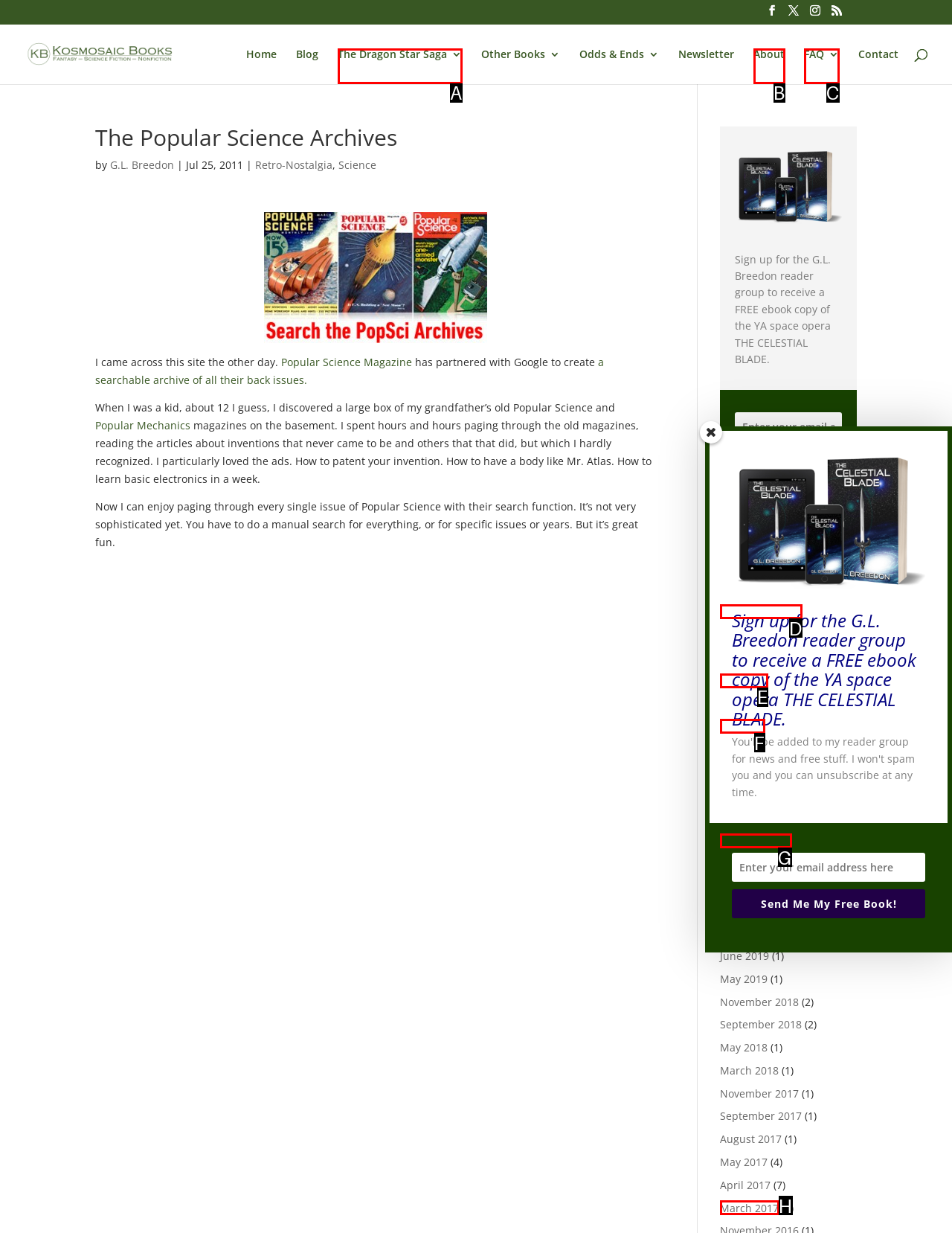Identify which option matches the following description: The Dragon Star Saga
Answer by giving the letter of the correct option directly.

A